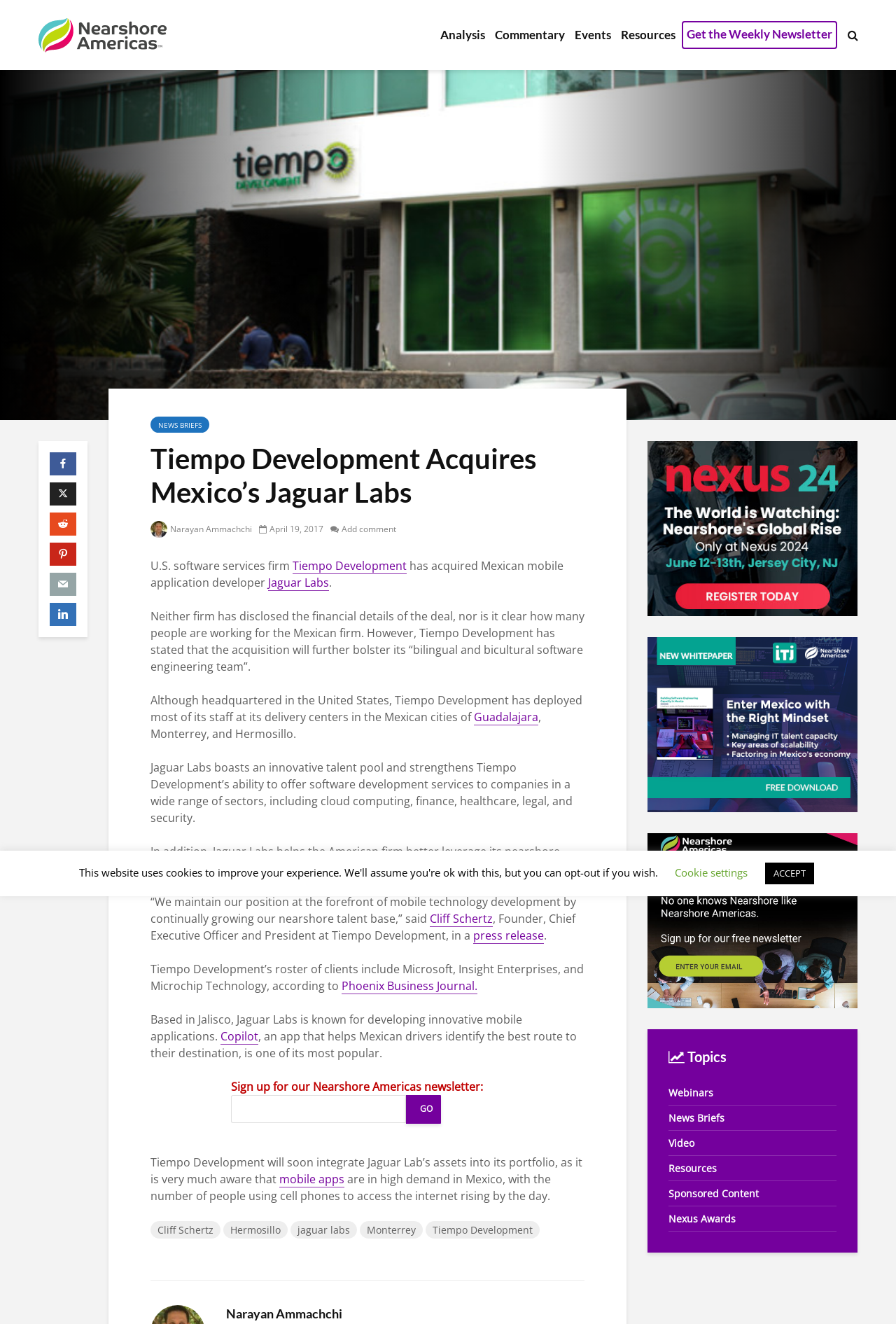Please predict the bounding box coordinates of the element's region where a click is necessary to complete the following instruction: "Click on the link to Nearshore Americas". The coordinates should be represented by four float numbers between 0 and 1, i.e., [left, top, right, bottom].

[0.043, 0.02, 0.186, 0.03]